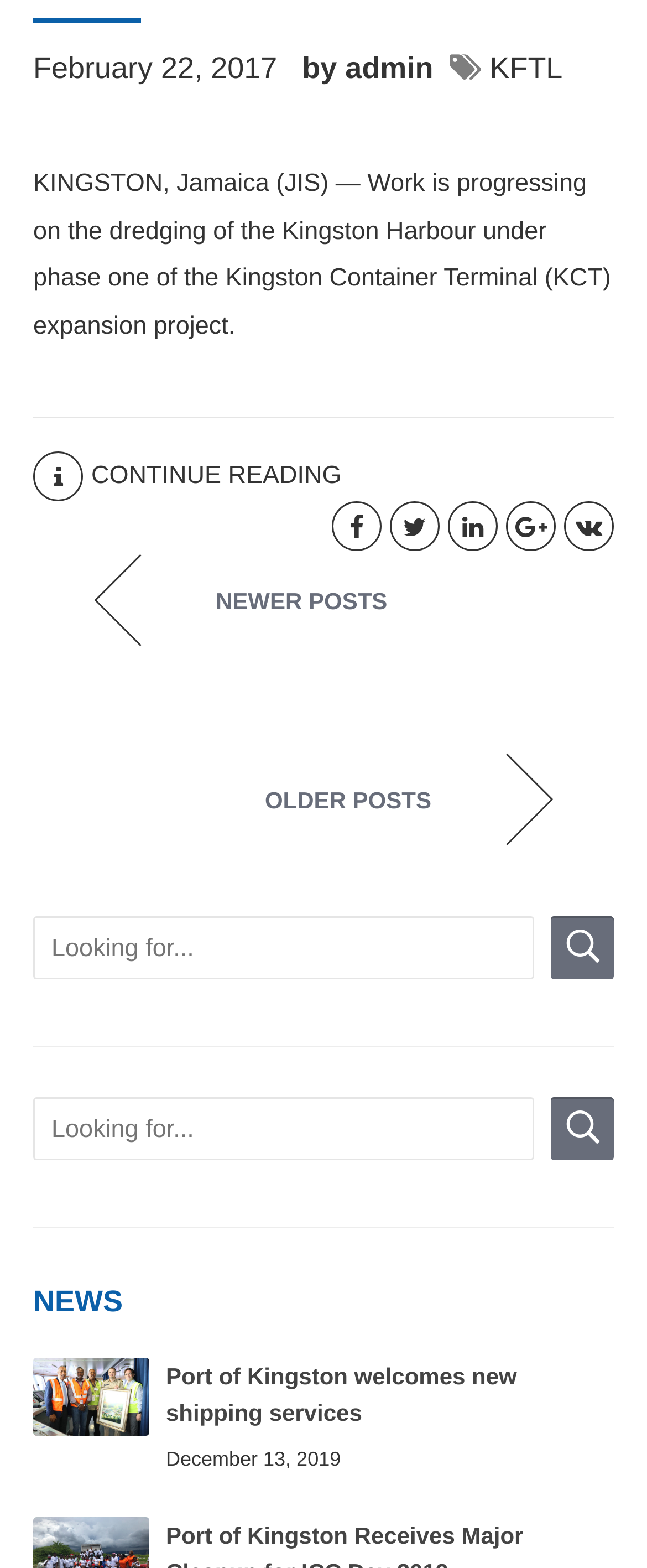Respond to the question below with a concise word or phrase:
What is the name of the image file mentioned on the webpage?

IMG-20191209-WA0024.jpg